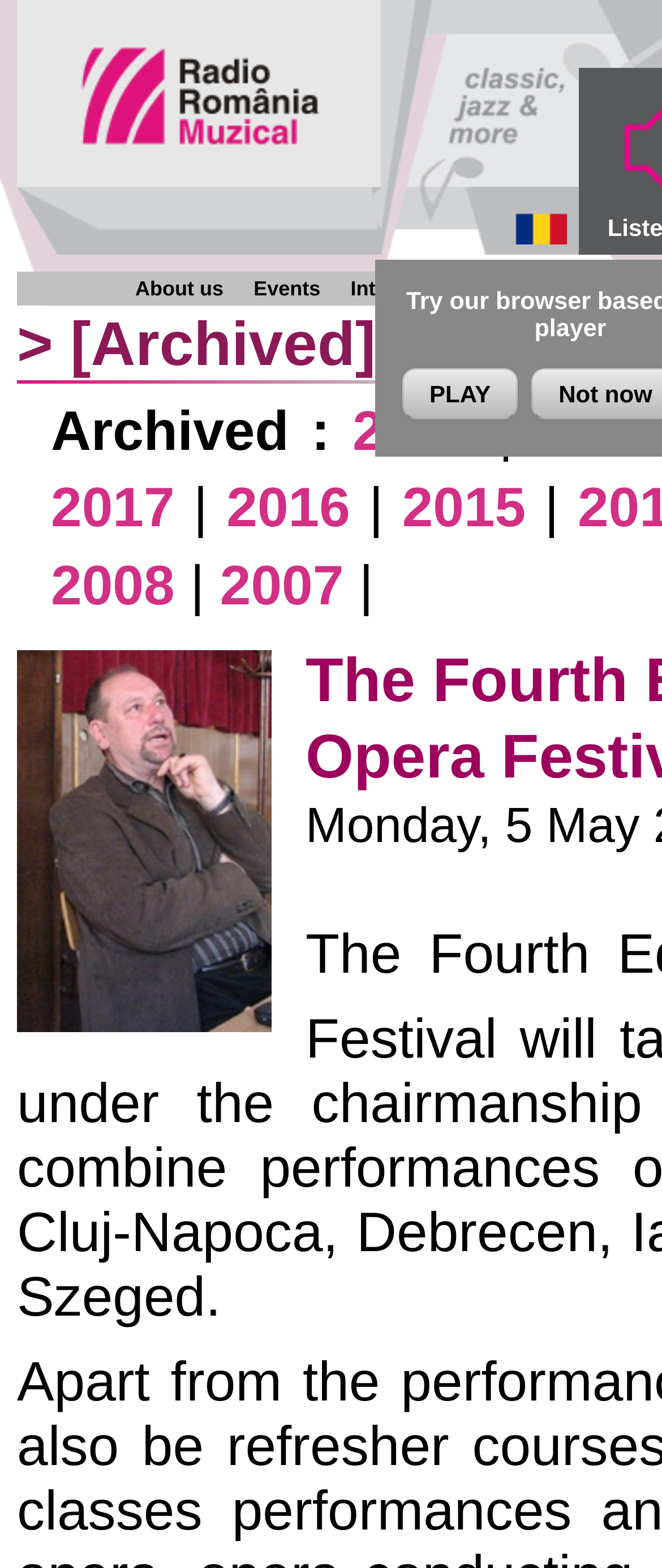Given the element description About us, specify the bounding box coordinates of the corresponding UI element in the format (top-left x, top-left y, bottom-right x, bottom-right y). All values must be between 0 and 1.

[0.204, 0.176, 0.338, 0.192]